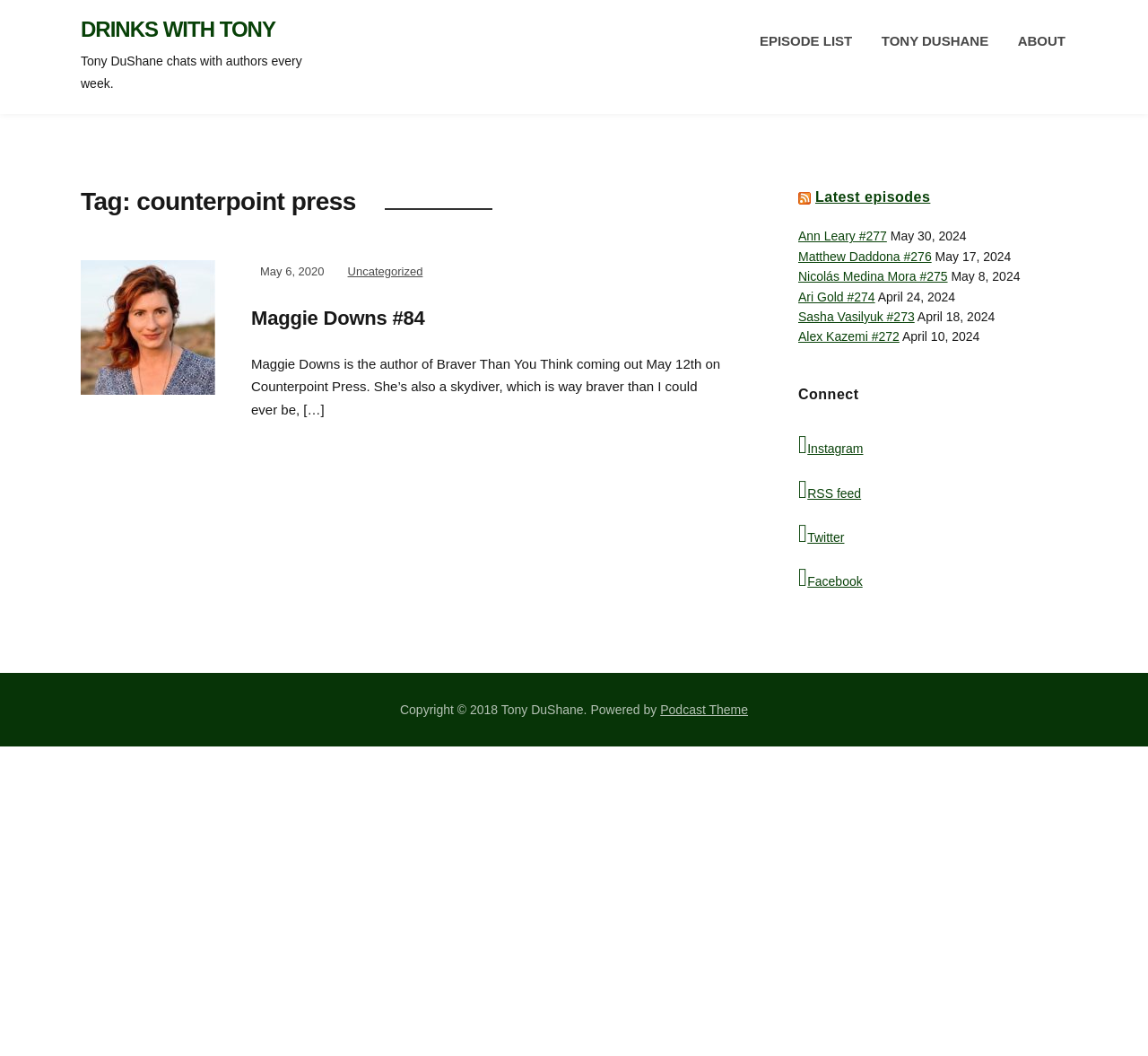Locate the bounding box coordinates of the area to click to fulfill this instruction: "Check the latest episodes". The bounding box should be presented as four float numbers between 0 and 1, in the order [left, top, right, bottom].

[0.71, 0.179, 0.81, 0.194]